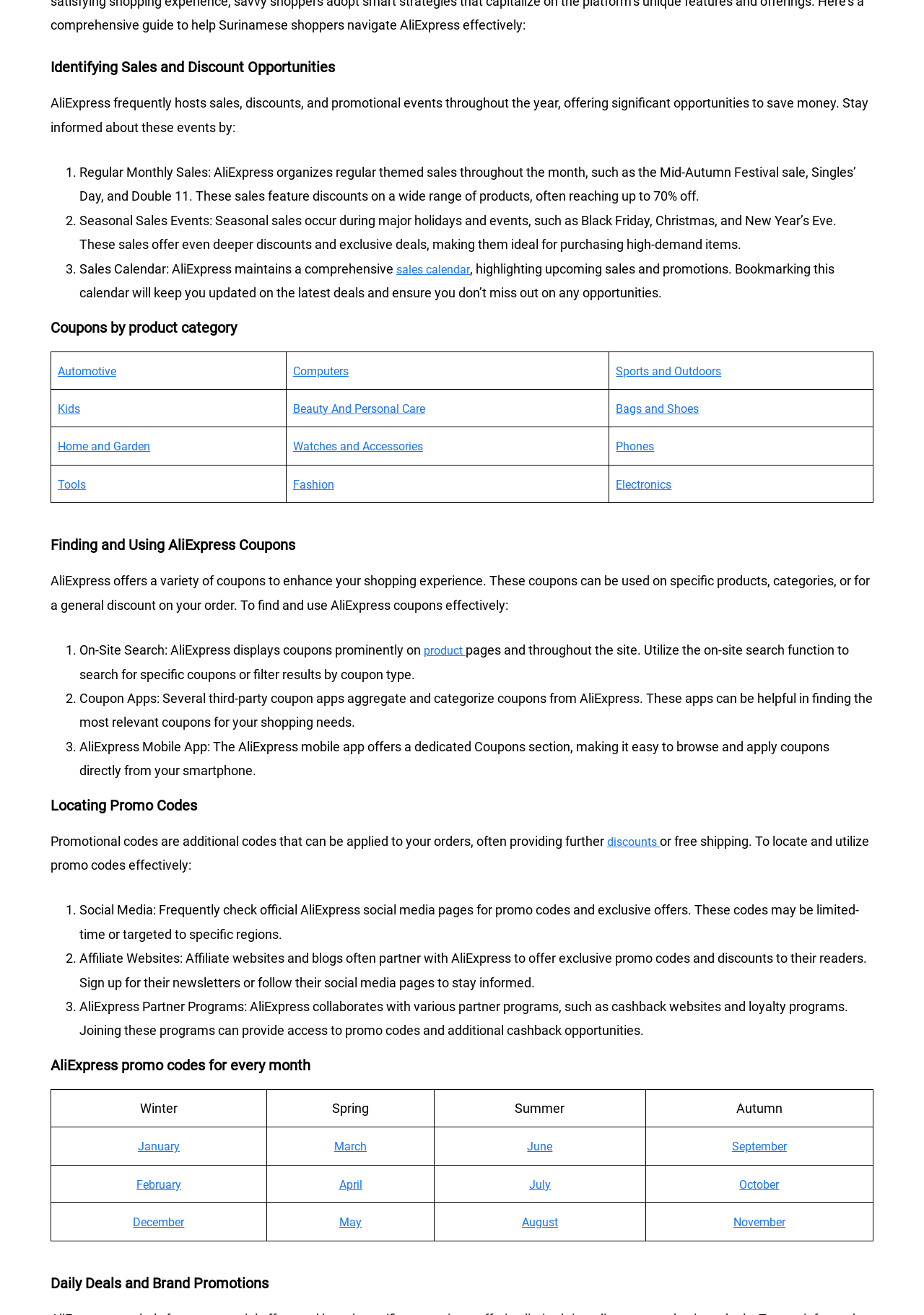Pinpoint the bounding box coordinates of the element to be clicked to execute the instruction: "Read about 'Regular Monthly Sales'".

[0.086, 0.127, 0.927, 0.157]